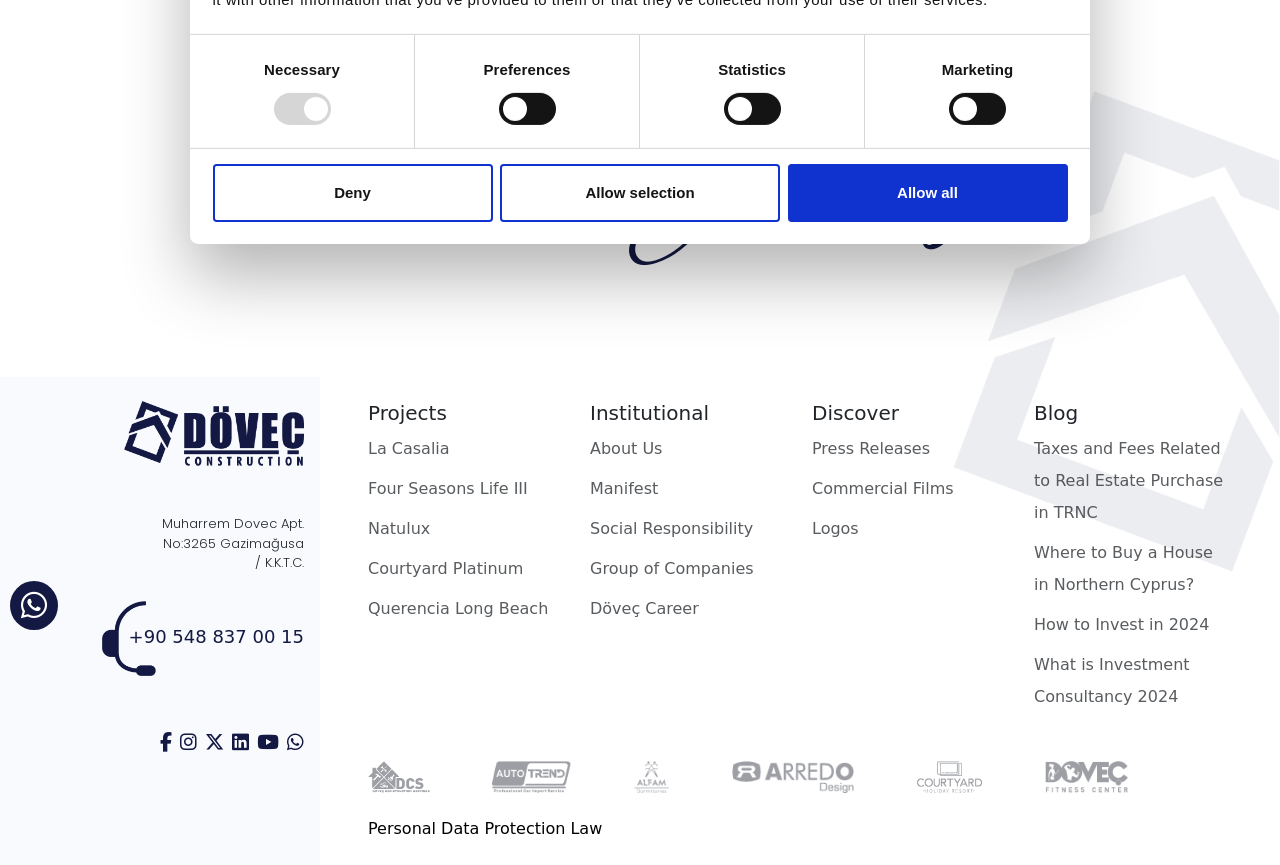Given the element description "Press Releases", identify the bounding box of the corresponding UI element.

[0.634, 0.501, 0.789, 0.538]